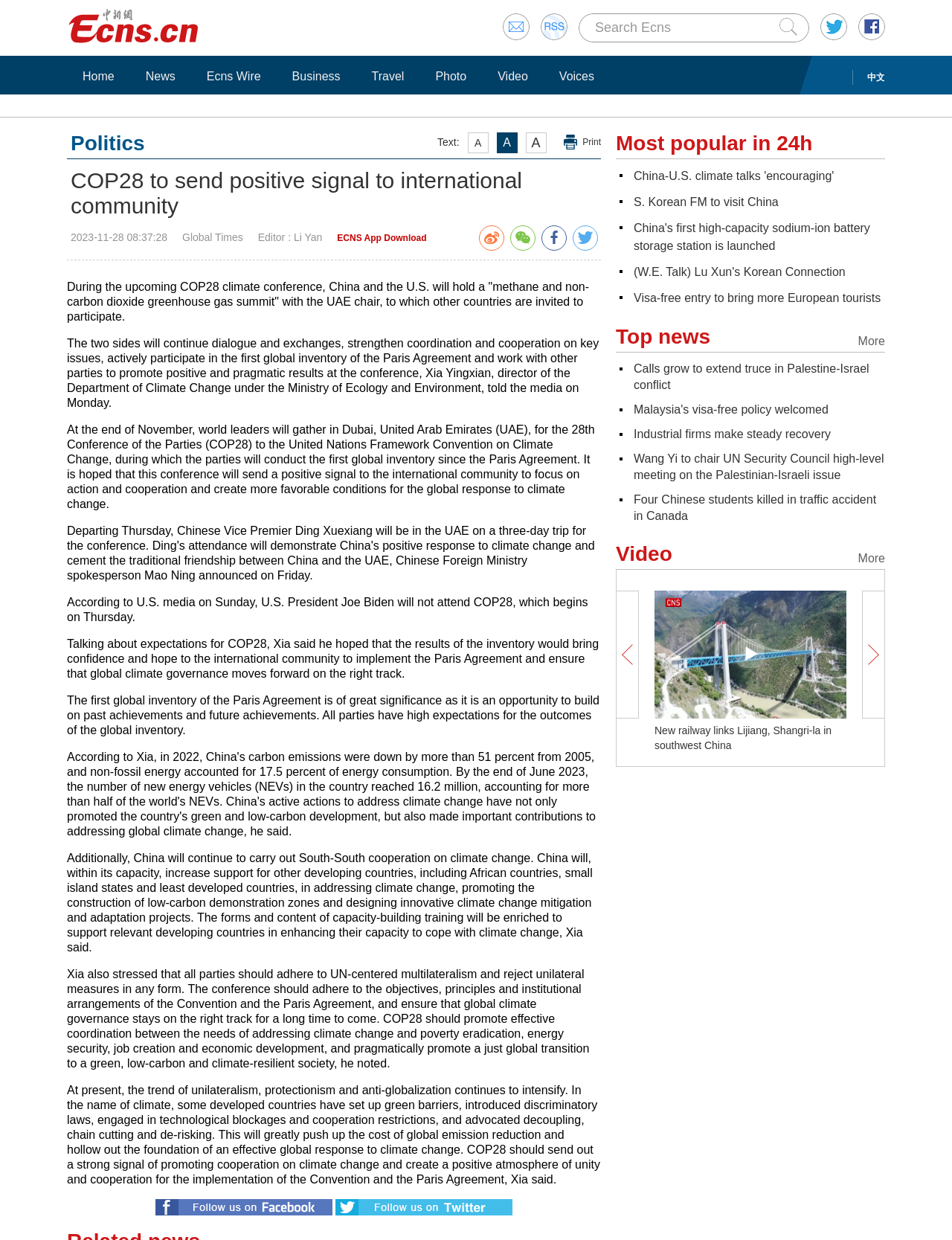Please specify the bounding box coordinates of the region to click in order to perform the following instruction: "Go to Home".

[0.078, 0.055, 0.129, 0.068]